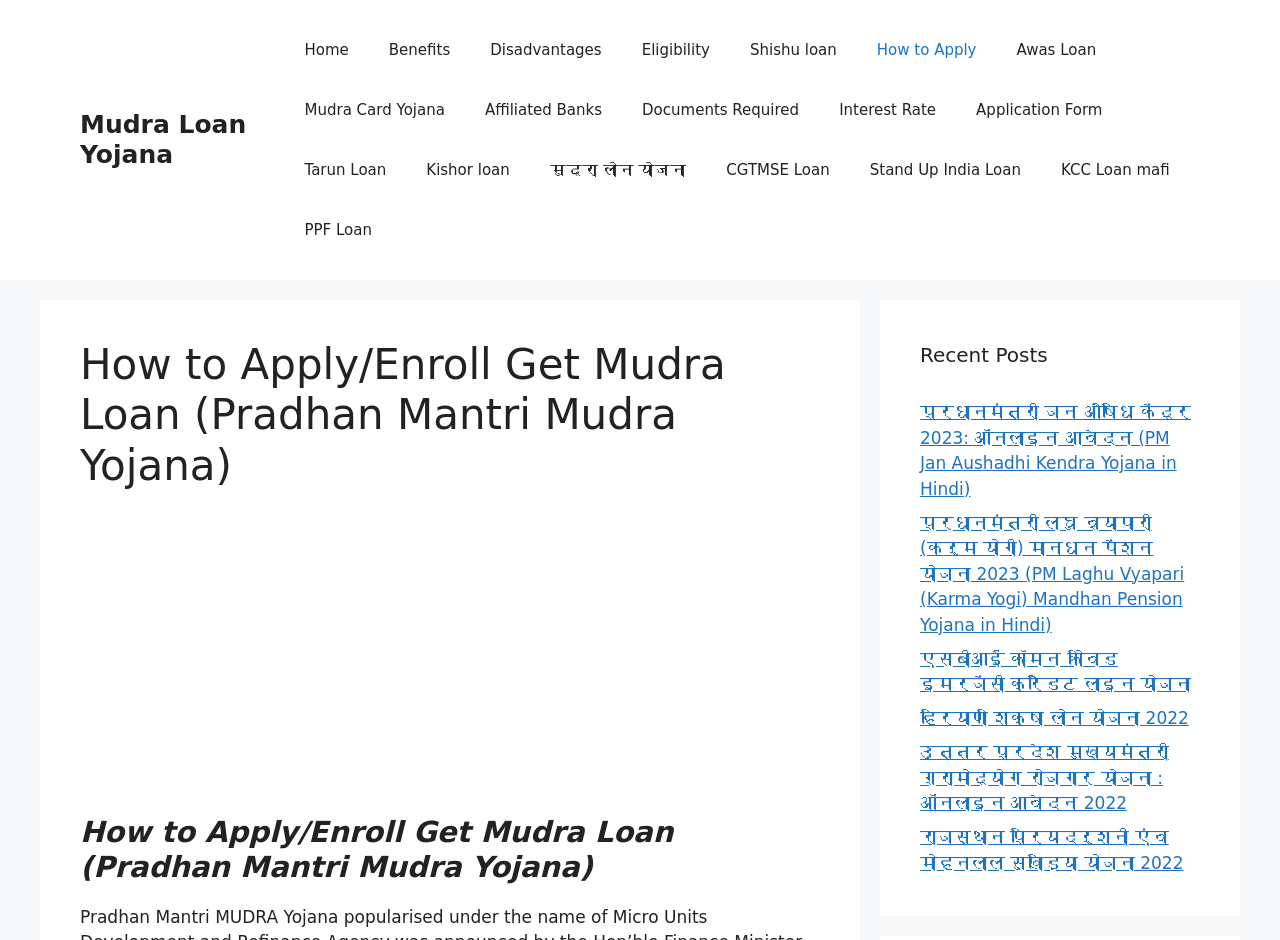Highlight the bounding box coordinates of the element that should be clicked to carry out the following instruction: "Click on the 'Mudra Loan Yojana' link". The coordinates must be given as four float numbers ranging from 0 to 1, i.e., [left, top, right, bottom].

[0.062, 0.117, 0.192, 0.18]